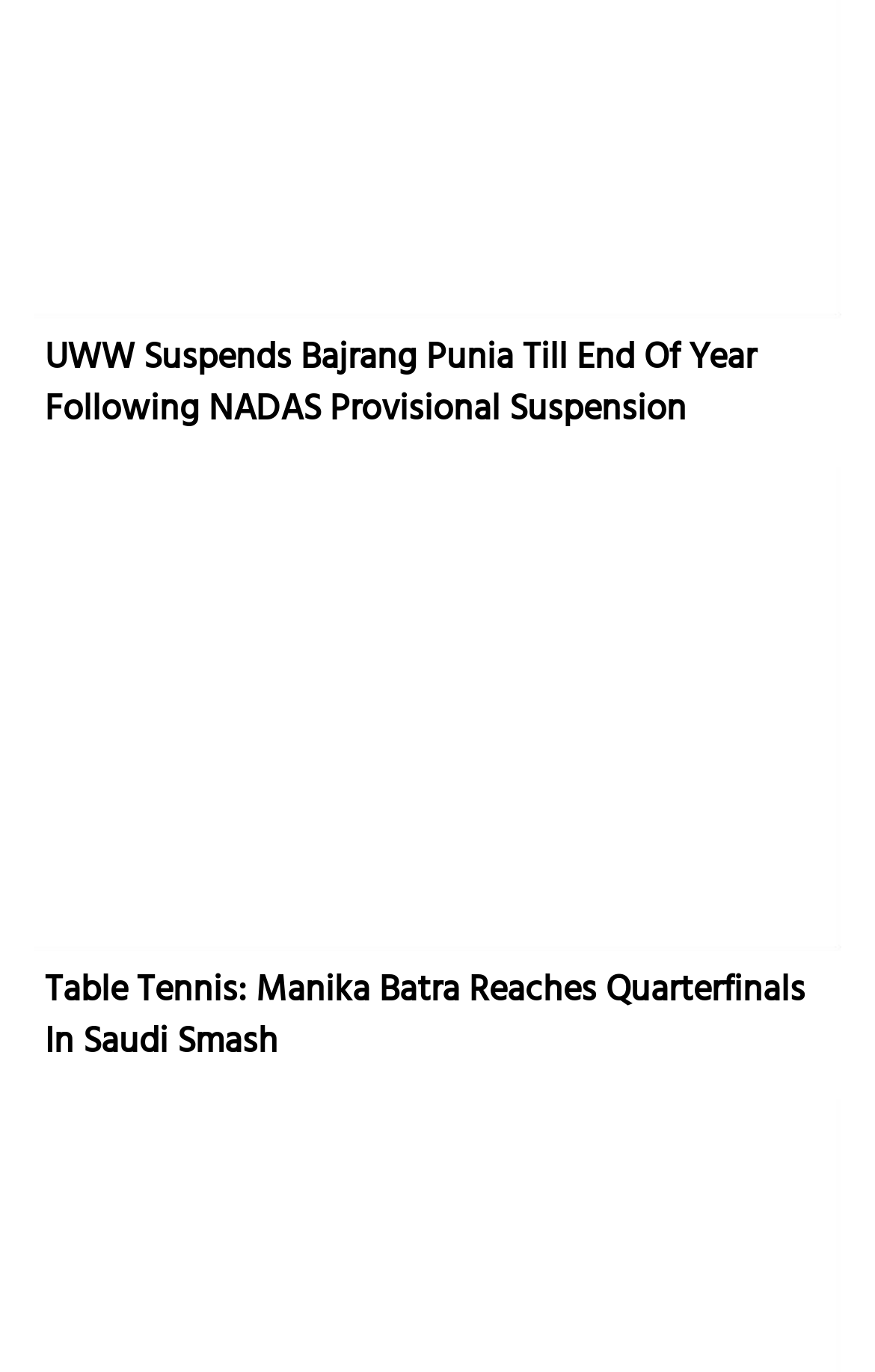Answer the following query with a single word or phrase:
How many medals did the Indian contingent win at the ASBC Asian U-22 and Youth Boxing Championships?

43